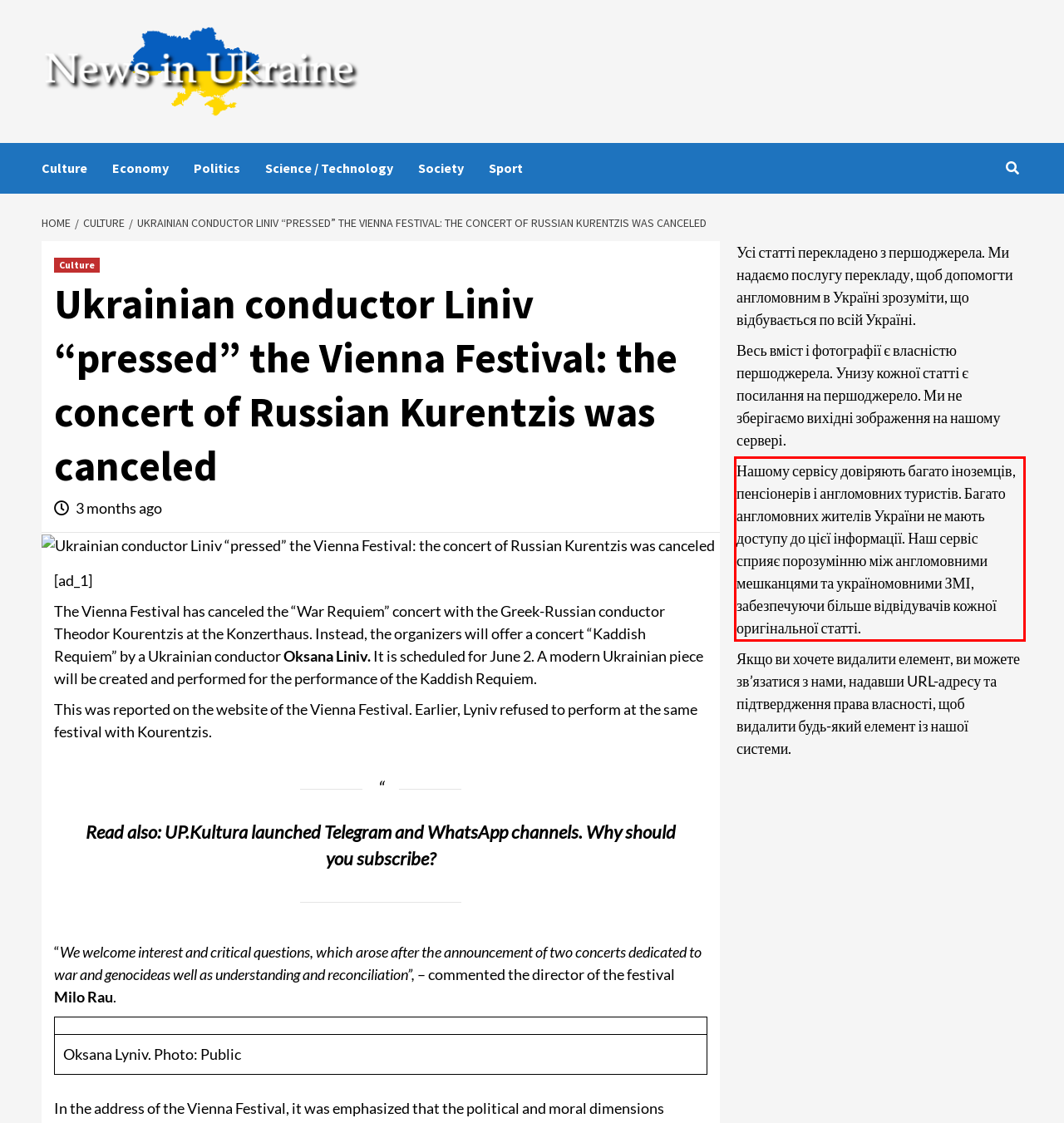Using the provided screenshot, read and generate the text content within the red-bordered area.

Нашому сервісу довіряють багато іноземців, пенсіонерів і англомовних туристів. Багато англомовних жителів України не мають доступу до цієї інформації. Наш сервіс сприяє порозумінню між англомовними мешканцями та україномовними ЗМІ, забезпечуючи більше відвідувачів кожної оригінальної статті.